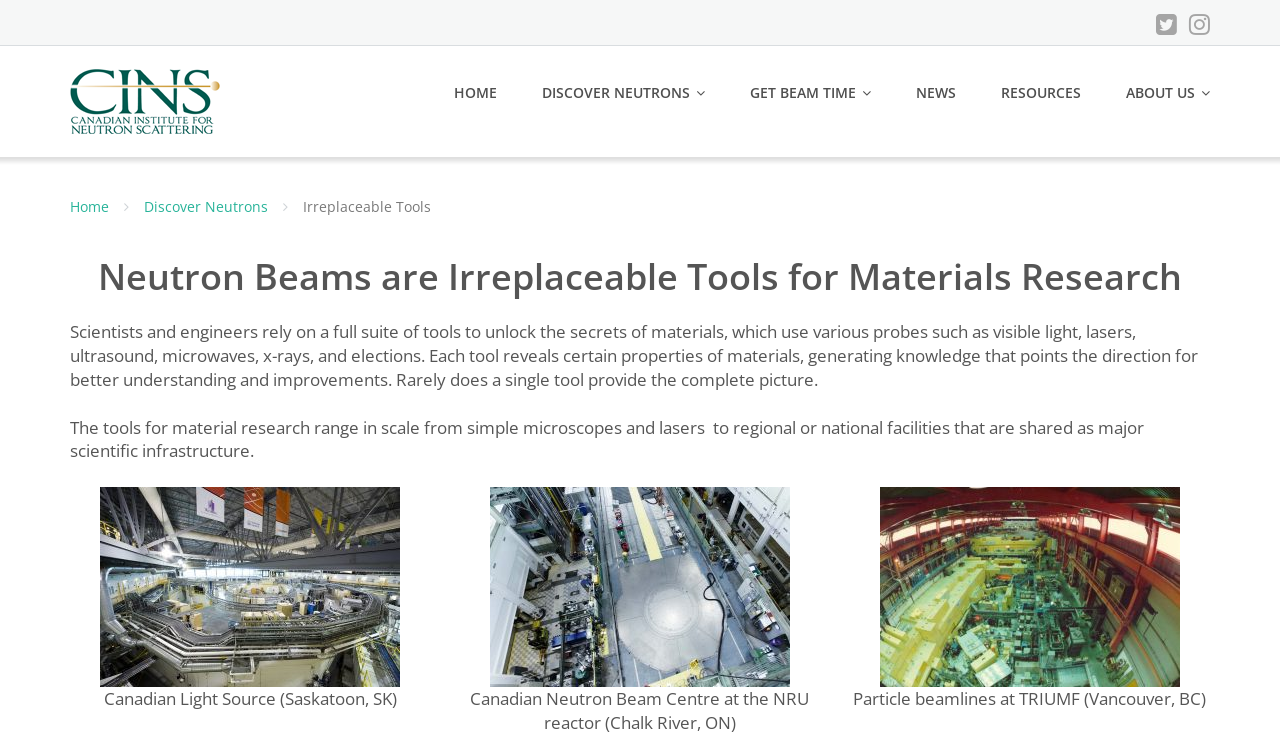Use a single word or phrase to answer the following:
What is the main topic of the webpage?

Neutron tools for materials research